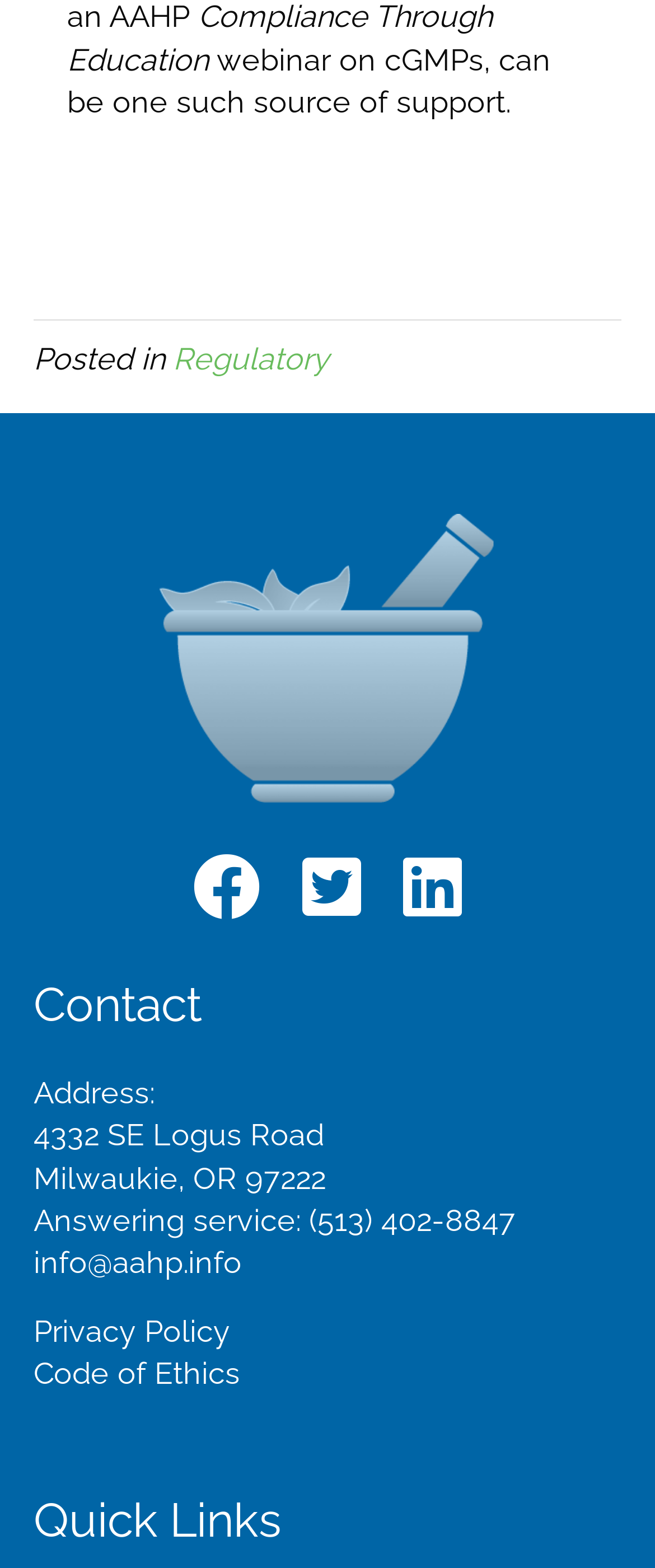What is the phone number for the answering service?
Answer the question with a single word or phrase, referring to the image.

(513) 402-8847